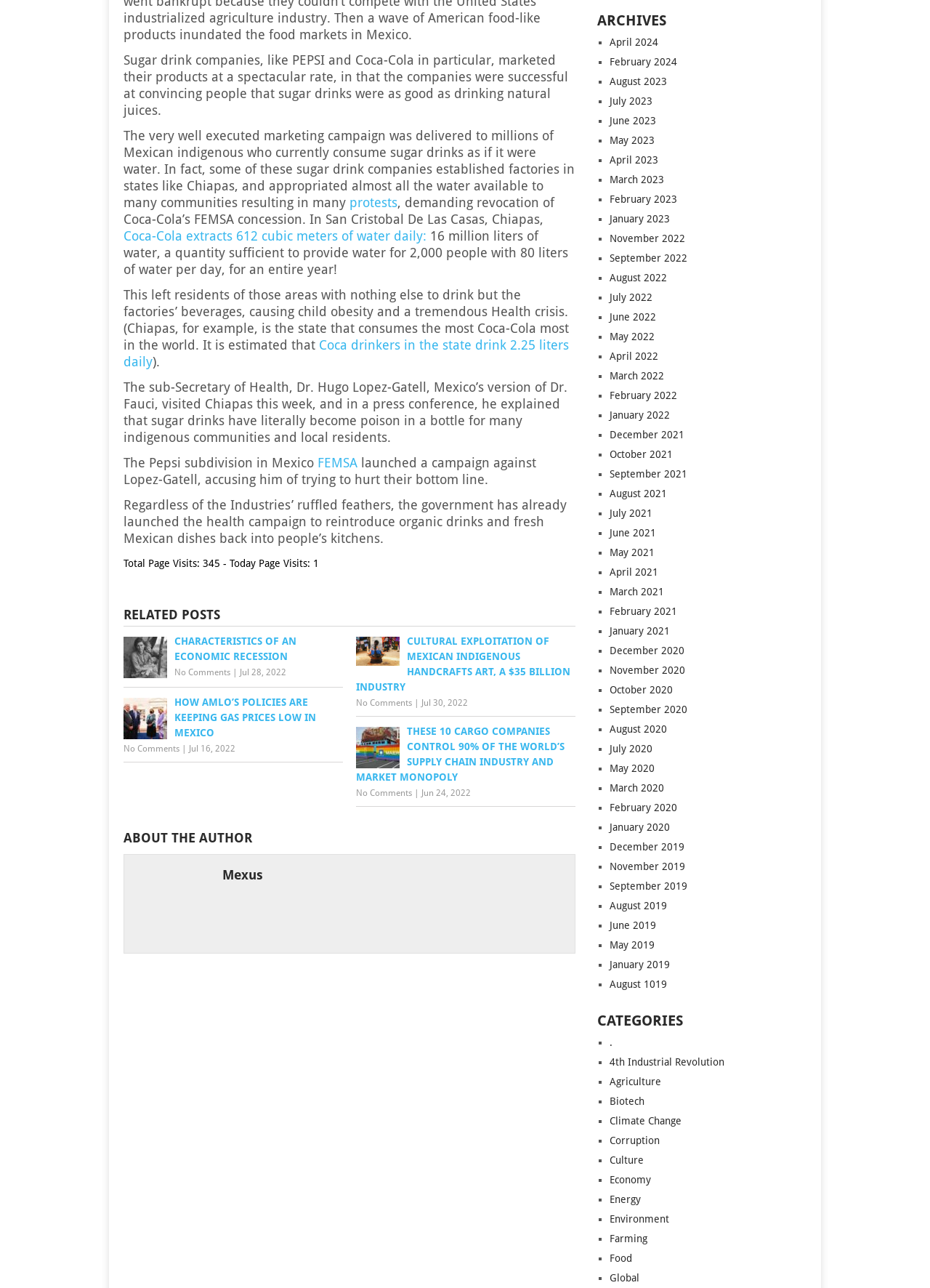Could you provide the bounding box coordinates for the portion of the screen to click to complete this instruction: "click the link 'protests'"?

[0.376, 0.151, 0.427, 0.163]